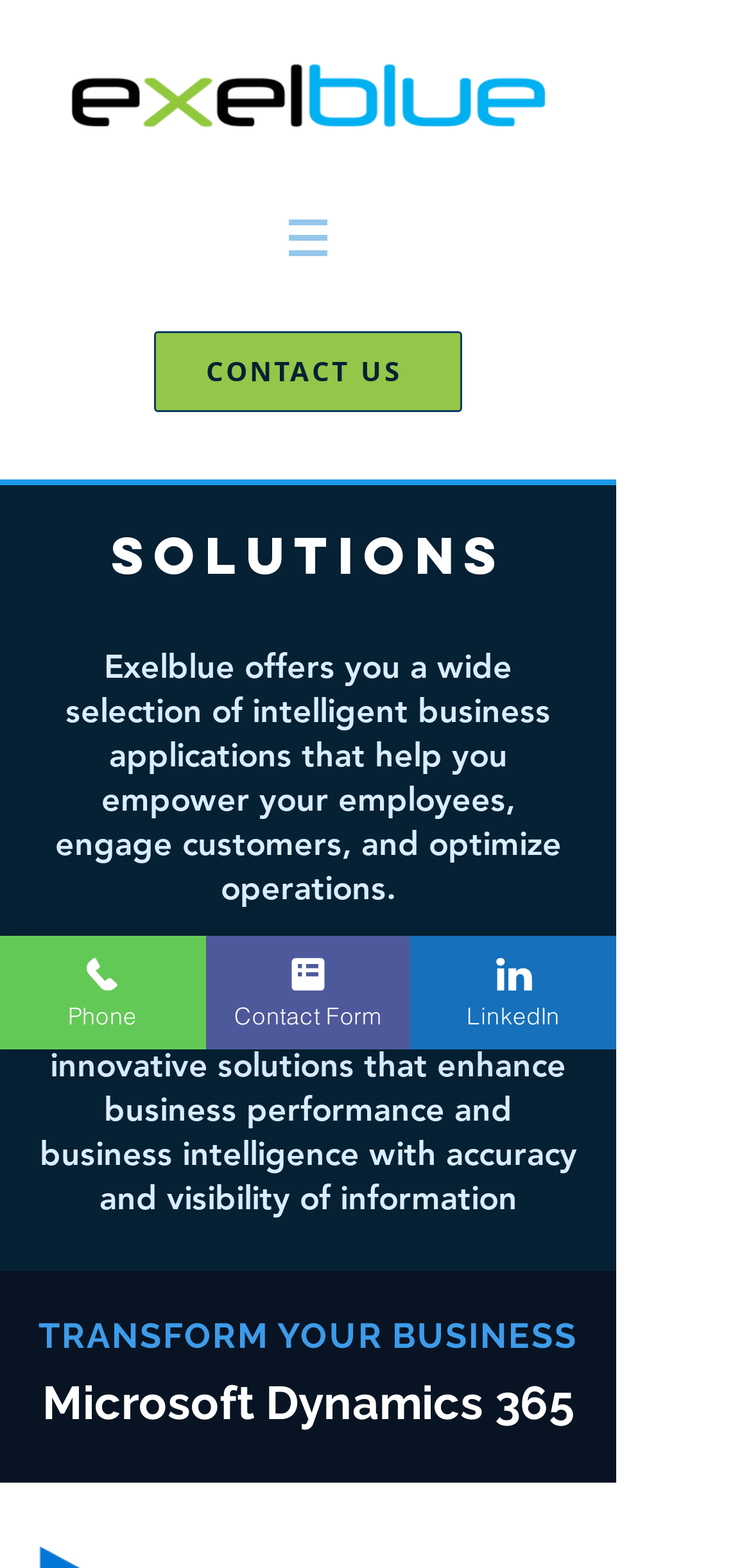Please specify the bounding box coordinates in the format (top-left x, top-left y, bottom-right x, bottom-right y), with values ranging from 0 to 1. Identify the bounding box for the UI component described as follows: Phone

[0.0, 0.597, 0.274, 0.669]